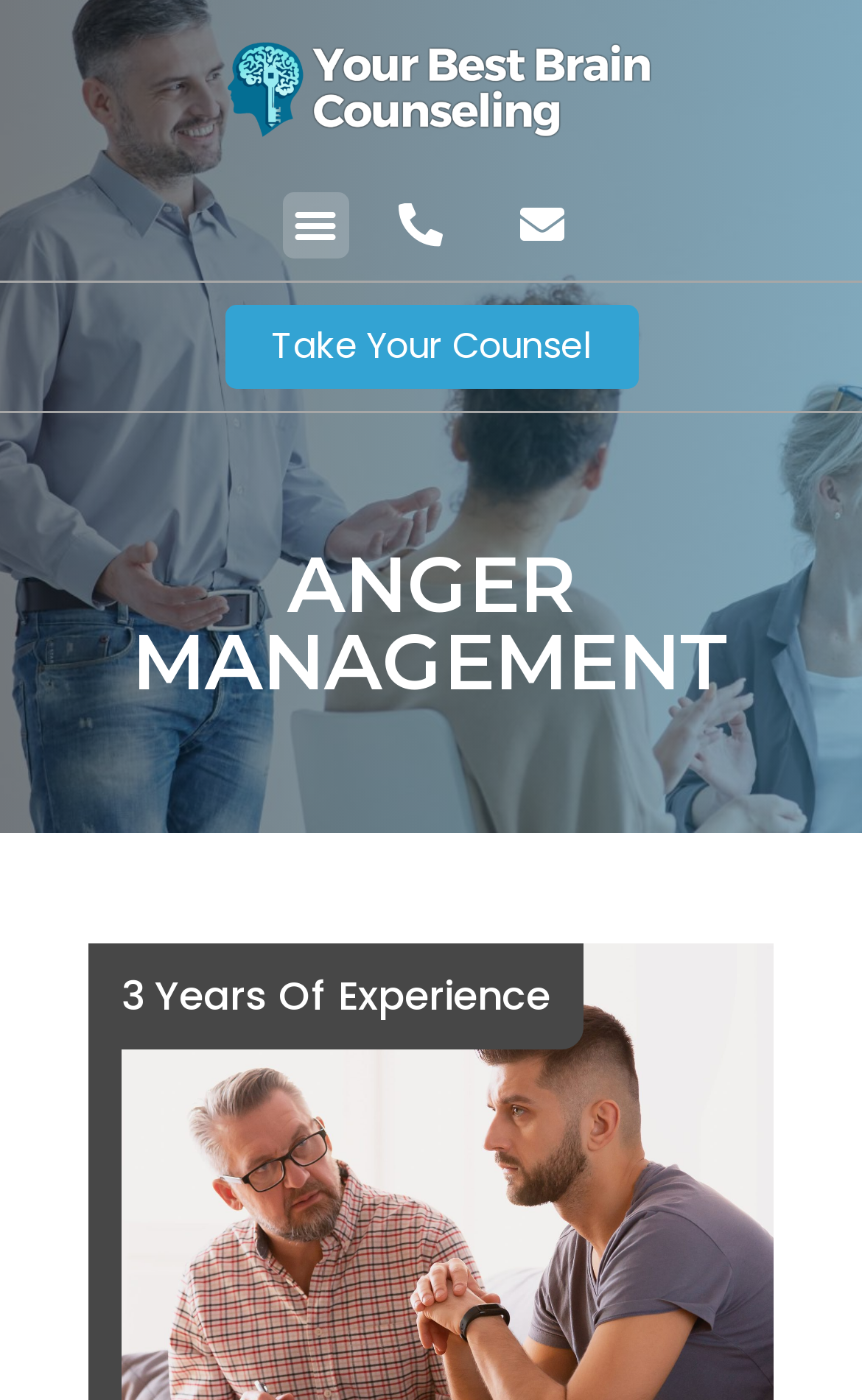Provide a brief response in the form of a single word or phrase:
How many years of experience do the counselors have?

3 Years